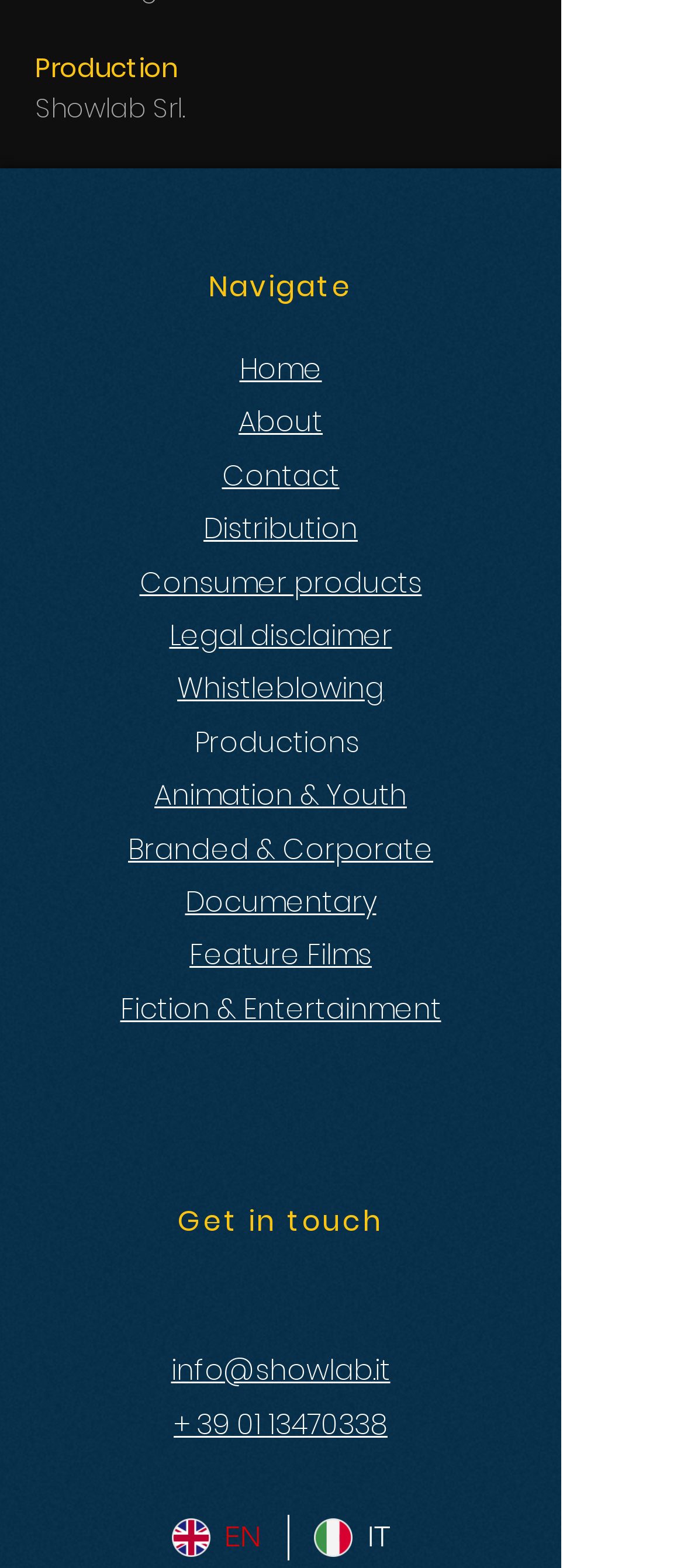Locate the bounding box coordinates of the clickable area to execute the instruction: "Select Italian language". Provide the coordinates as four float numbers between 0 and 1, represented as [left, top, right, bottom].

[0.419, 0.966, 0.608, 0.995]